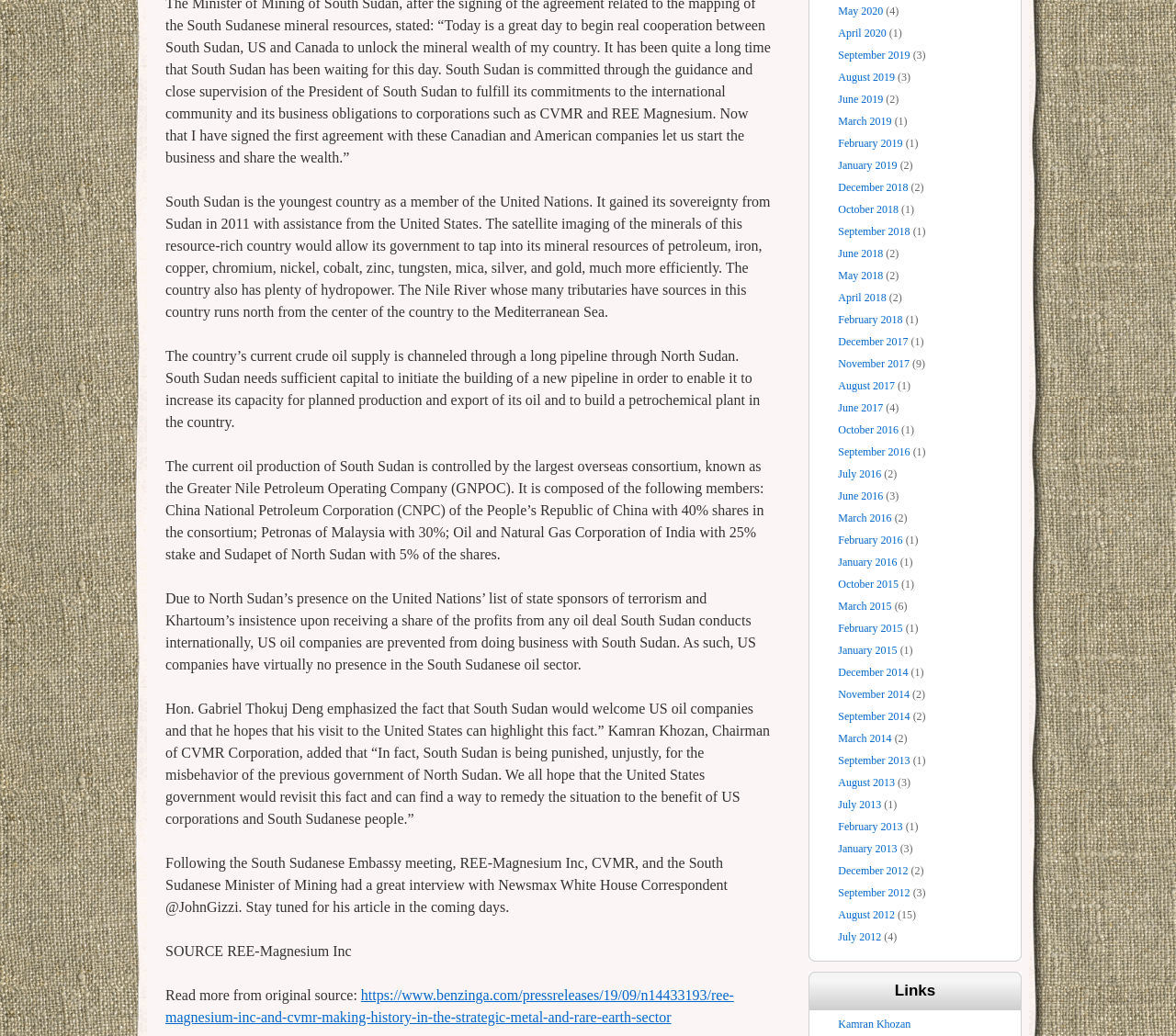Determine the coordinates of the bounding box that should be clicked to complete the instruction: "Read more about REE-Magnesium Inc". The coordinates should be represented by four float numbers between 0 and 1: [left, top, right, bottom].

[0.141, 0.953, 0.624, 0.989]